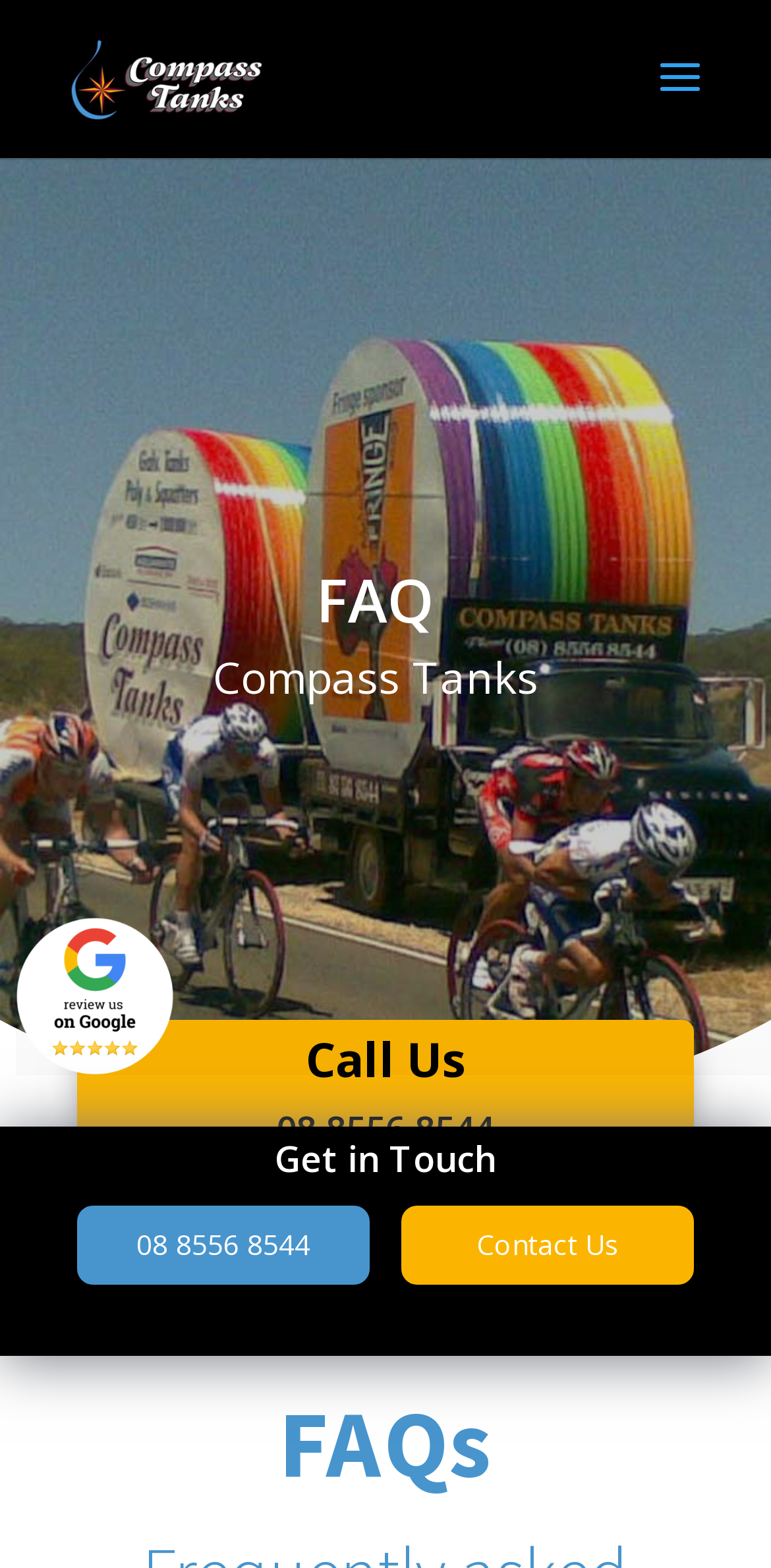What is the main topic of this webpage?
Use the screenshot to answer the question with a single word or phrase.

FAQ